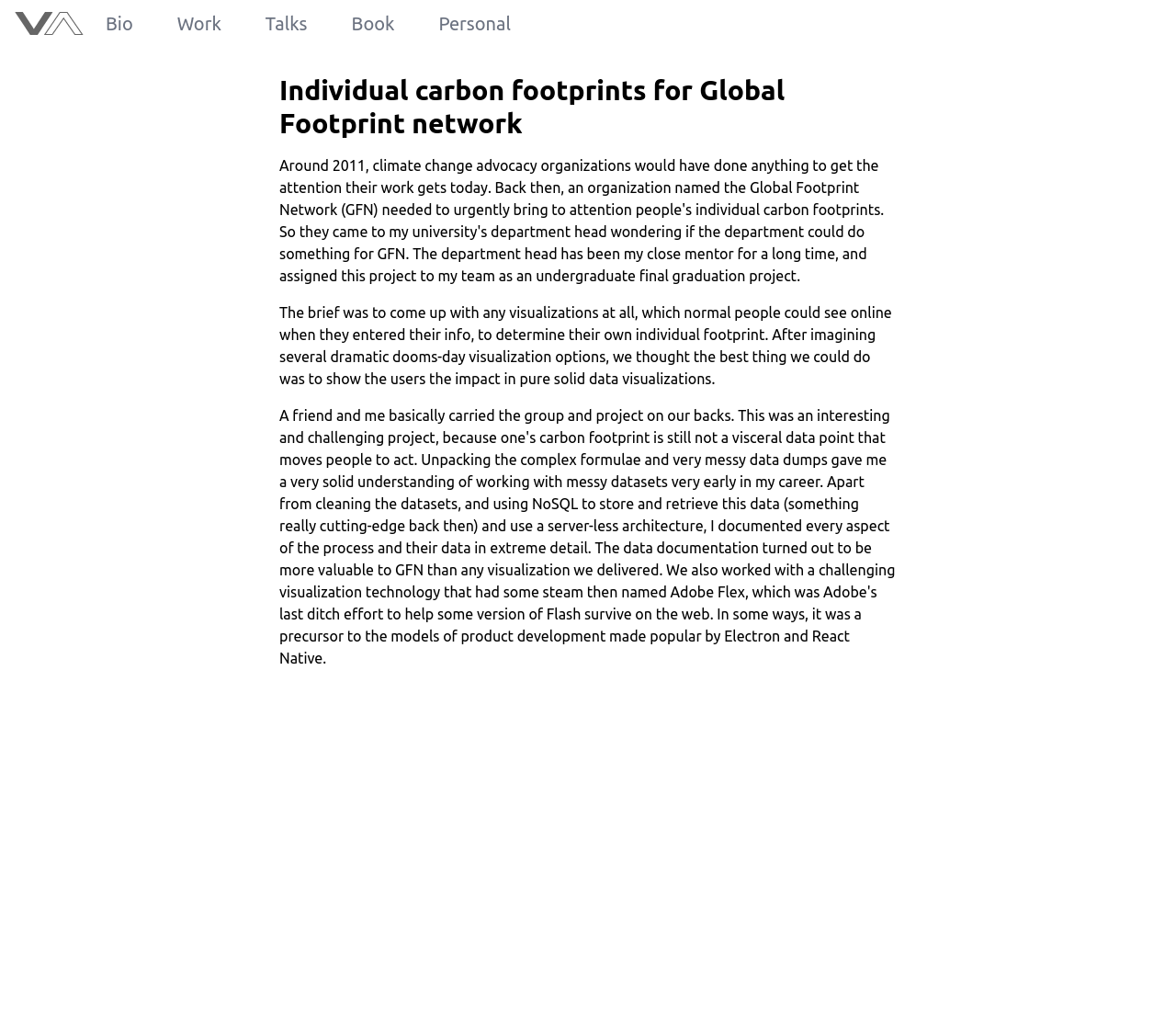Please analyze the image and give a detailed answer to the question:
What is the main topic of this webpage?

Based on the heading 'Individual carbon footprints for Global Footprint network' and the description of the webpage, it is clear that the main topic of this webpage is related to carbon footprint.